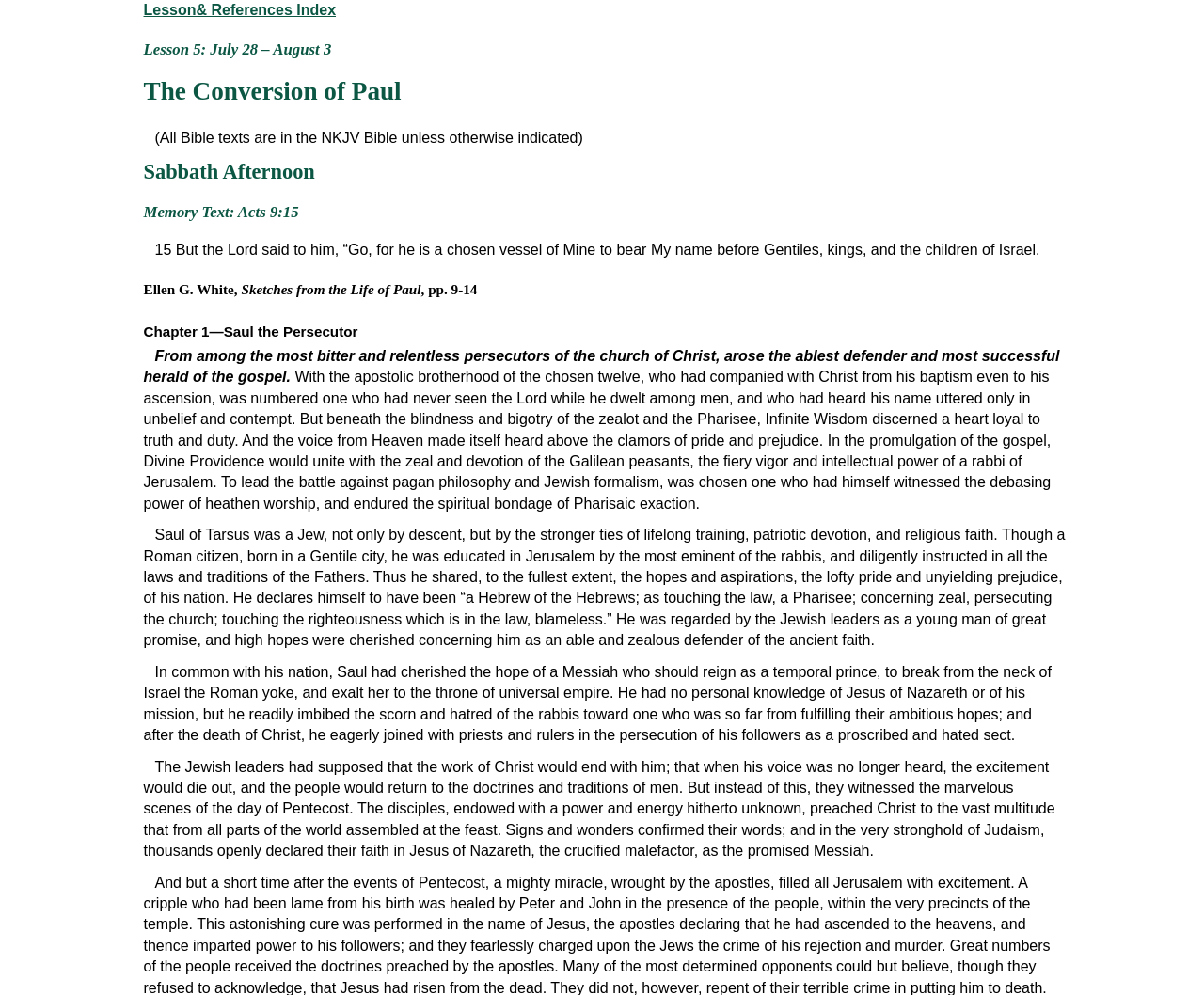Provide a brief response to the question using a single word or phrase: 
What is the name of the person being discussed in the lesson?

Saul of Tarsus